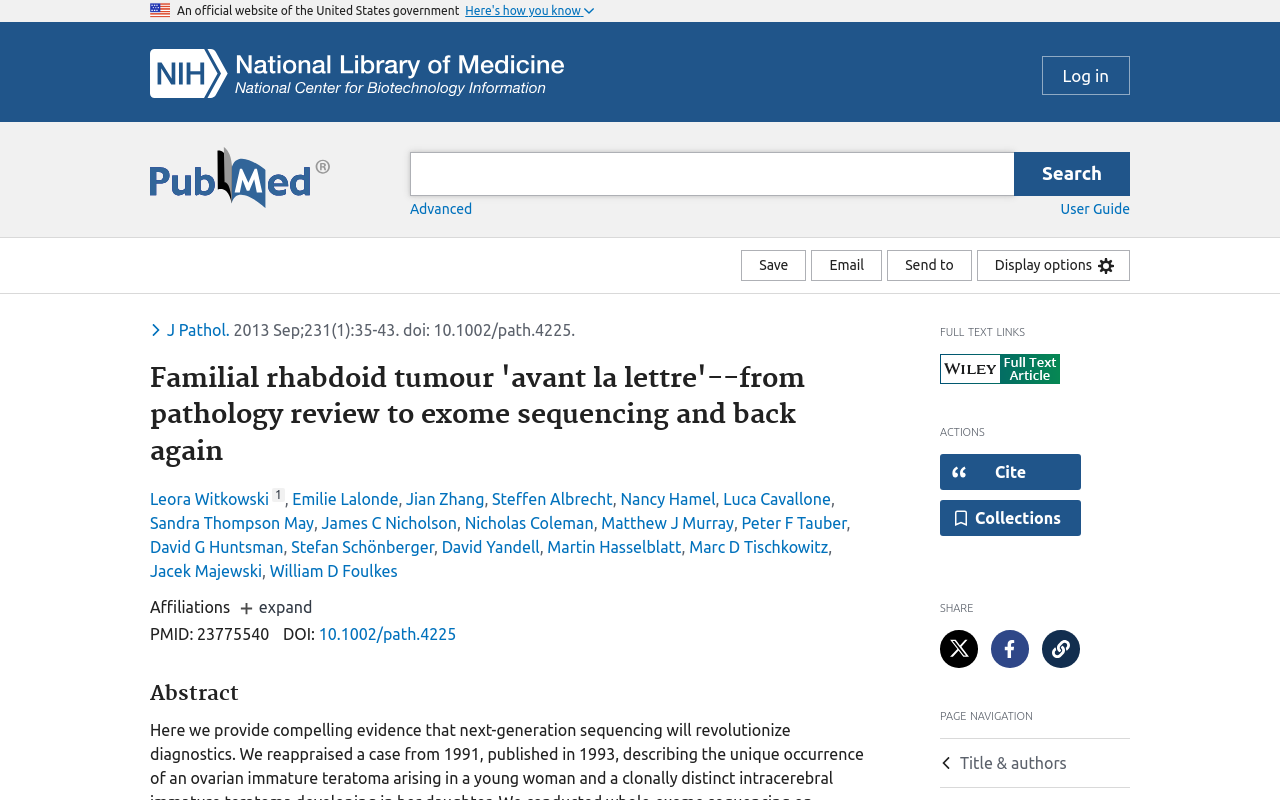What is the name of the journal?
Provide a detailed and extensive answer to the question.

I found the answer by looking at the journal information section, where it says 'J Pathol' next to the toggle dropdown menu for the journal.